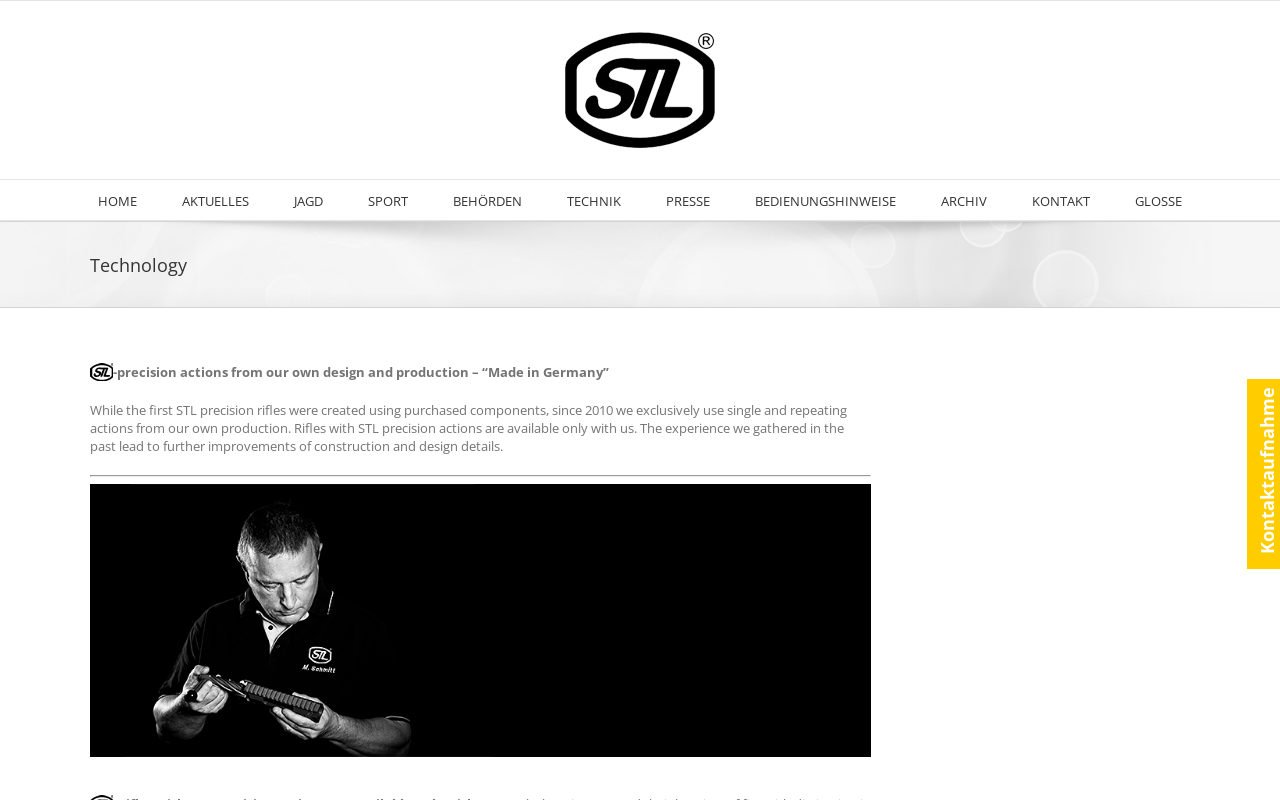Please identify the bounding box coordinates of the area I need to click to accomplish the following instruction: "Click the HOME link".

[0.077, 0.225, 0.107, 0.275]